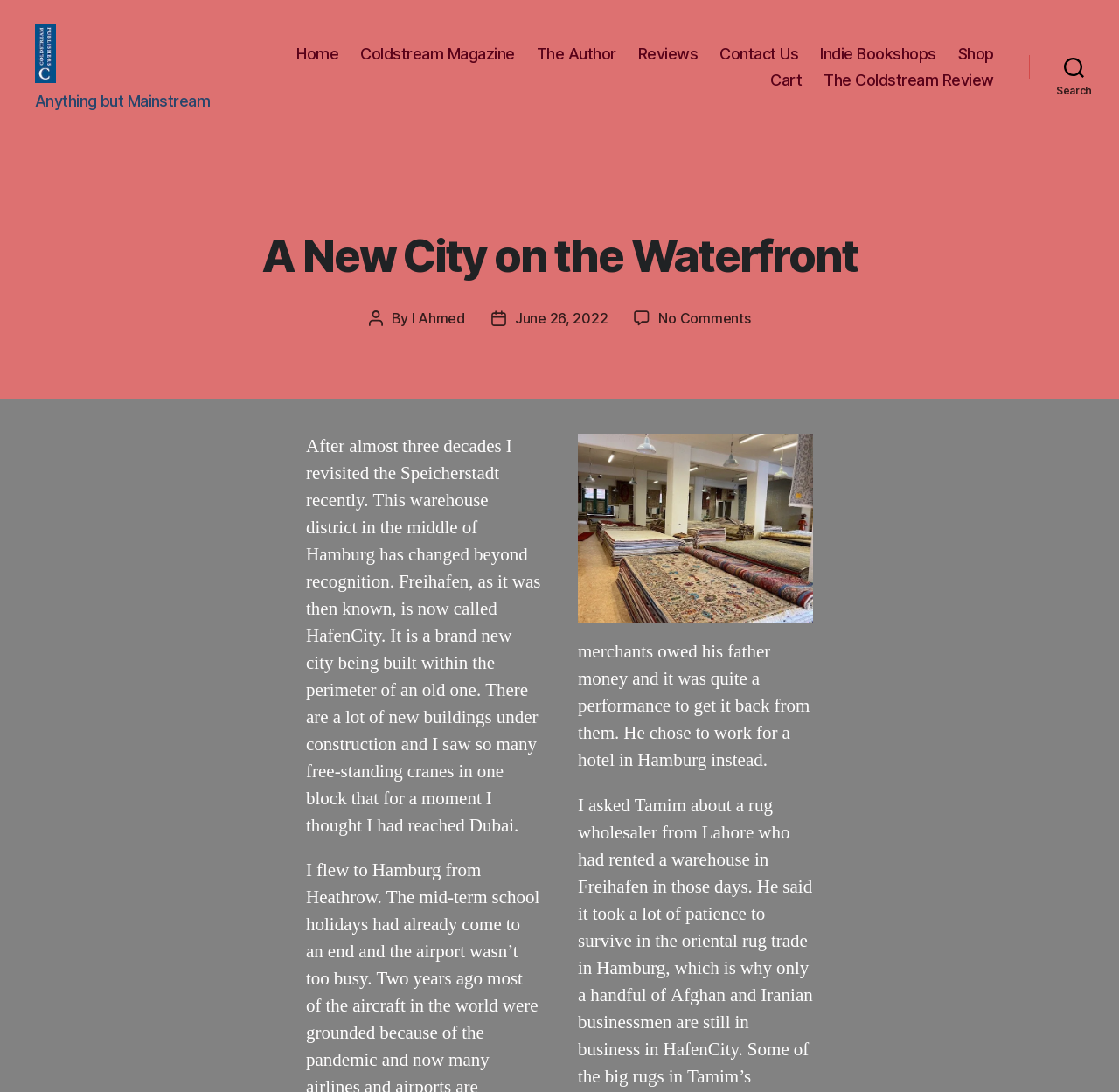Locate the bounding box coordinates of the element that needs to be clicked to carry out the instruction: "View the Cart". The coordinates should be given as four float numbers ranging from 0 to 1, i.e., [left, top, right, bottom].

[0.689, 0.074, 0.717, 0.091]